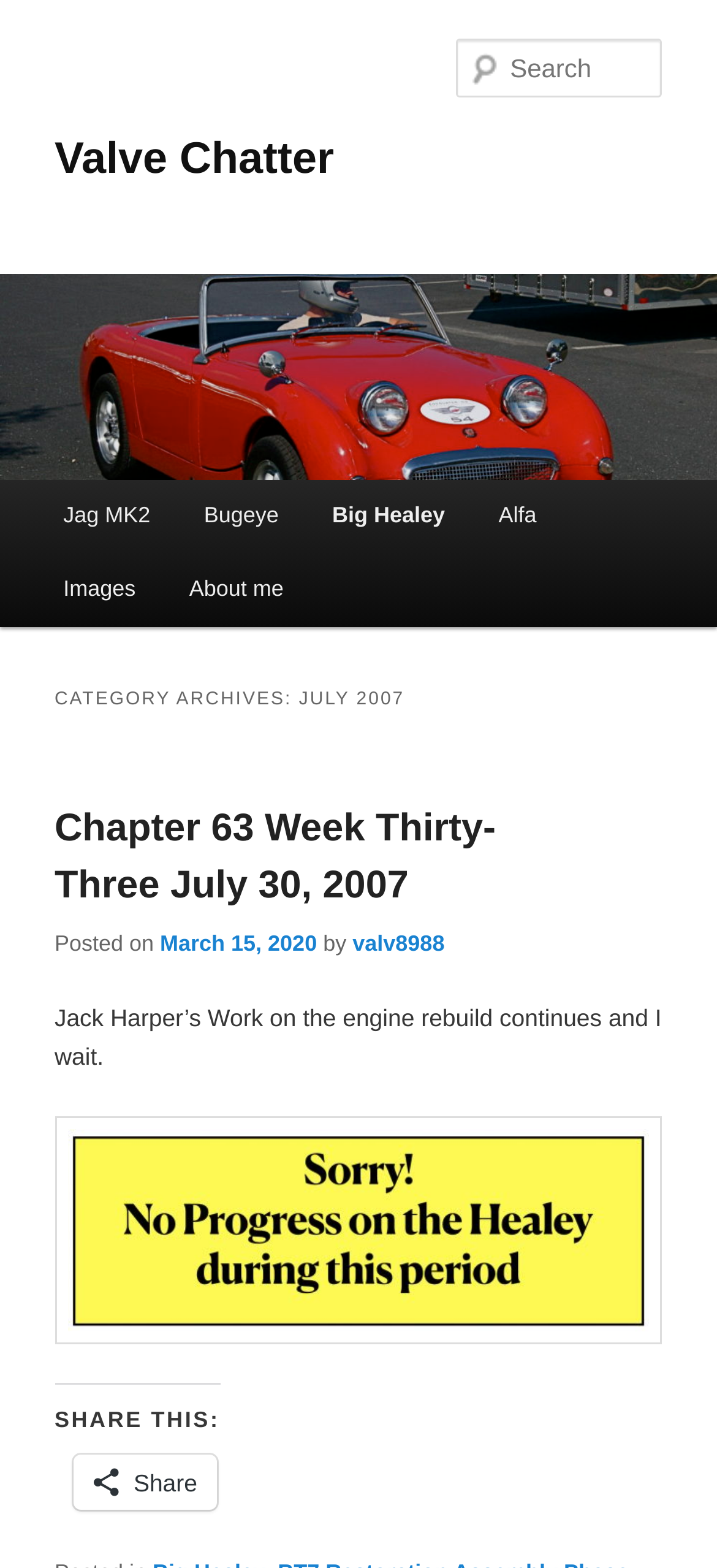Please specify the bounding box coordinates of the clickable region necessary for completing the following instruction: "Read the article about Scott H. Silverman Discusses the Ongoing Homeless Problem in San Diego". The coordinates must consist of four float numbers between 0 and 1, i.e., [left, top, right, bottom].

None